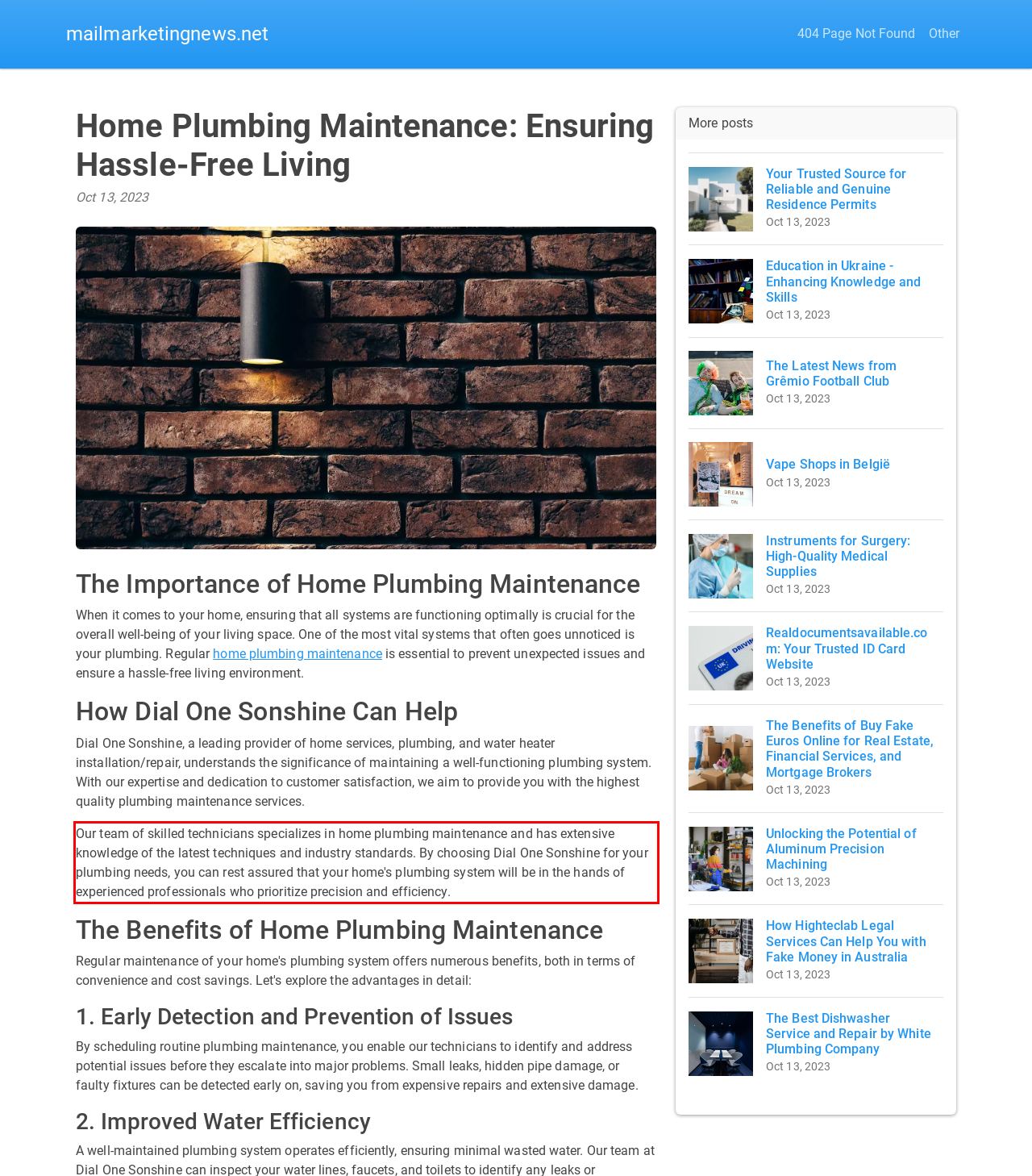Look at the webpage screenshot and recognize the text inside the red bounding box.

Our team of skilled technicians specializes in home plumbing maintenance and has extensive knowledge of the latest techniques and industry standards. By choosing Dial One Sonshine for your plumbing needs, you can rest assured that your home's plumbing system will be in the hands of experienced professionals who prioritize precision and efficiency.